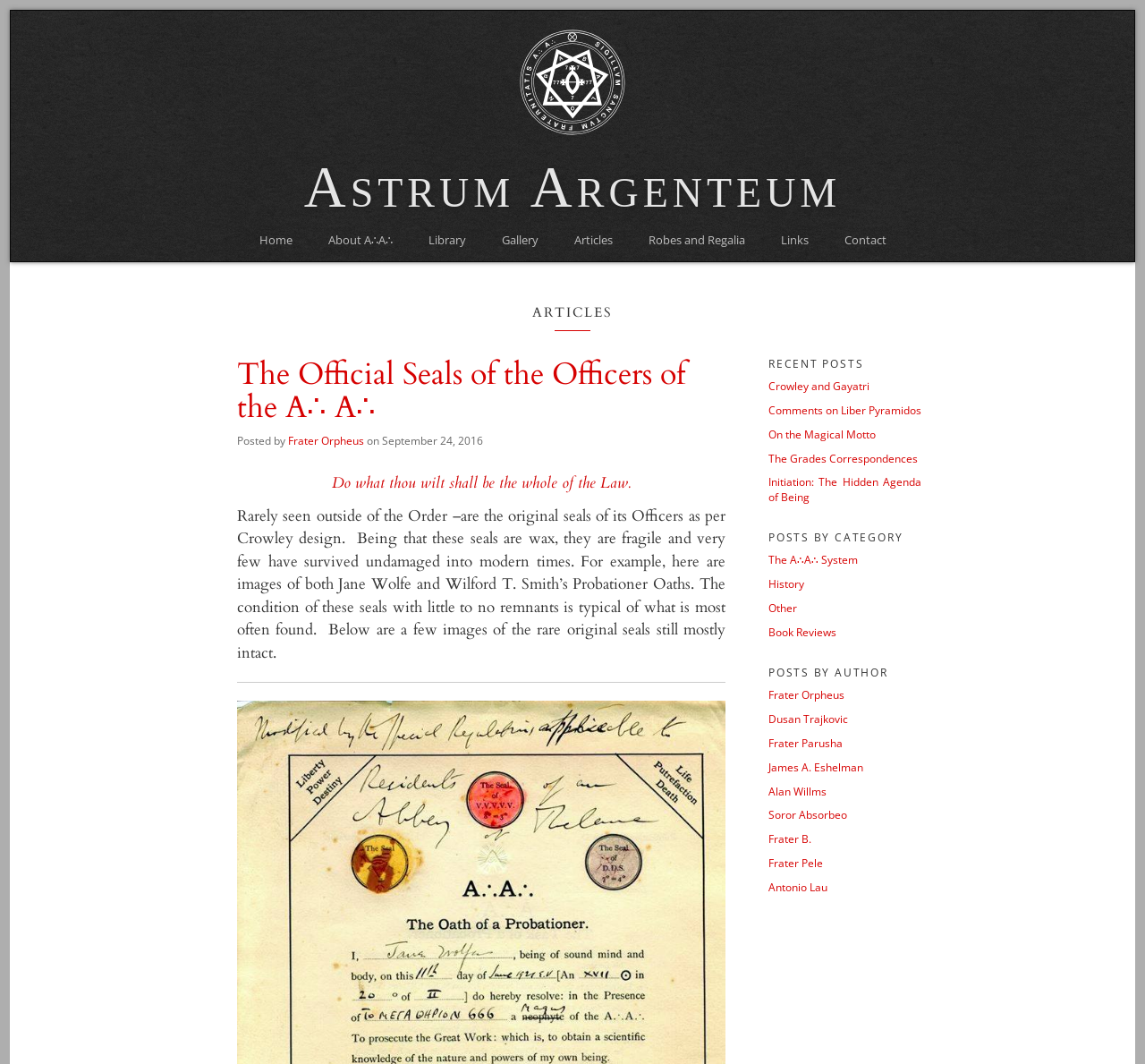What is the title of the first article? Examine the screenshot and reply using just one word or a brief phrase.

The Official Seals of the Officers of the A∴ A∴